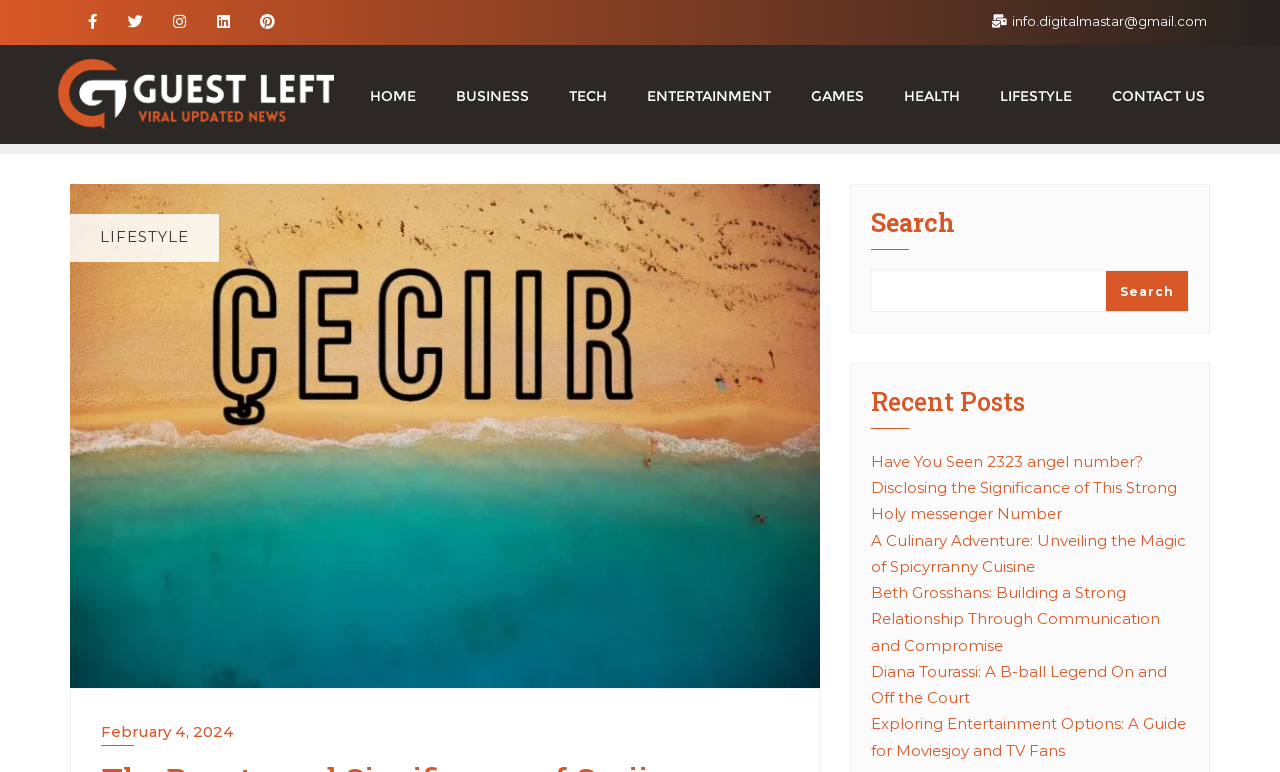What is the category of the article 'Have You Seen 2323 angel number?'?
Please analyze the image and answer the question with as much detail as possible.

I found the article 'Have You Seen 2323 angel number?' under the heading 'Recent Posts' with the bounding box coordinates [0.68, 0.504, 0.929, 0.556], which suggests that it belongs to the 'Recent Posts' category.